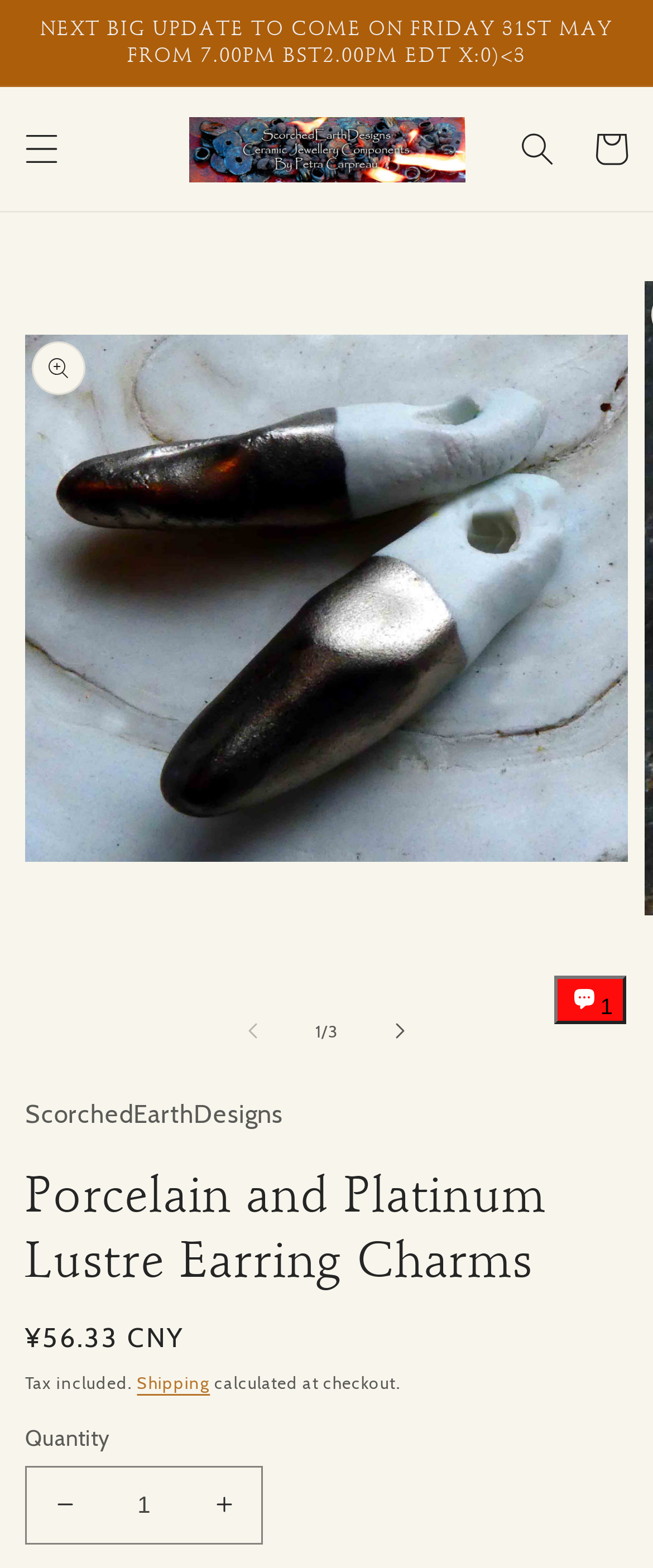Pinpoint the bounding box coordinates of the element you need to click to execute the following instruction: "Increase quantity". The bounding box should be represented by four float numbers between 0 and 1, in the format [left, top, right, bottom].

[0.285, 0.935, 0.4, 0.985]